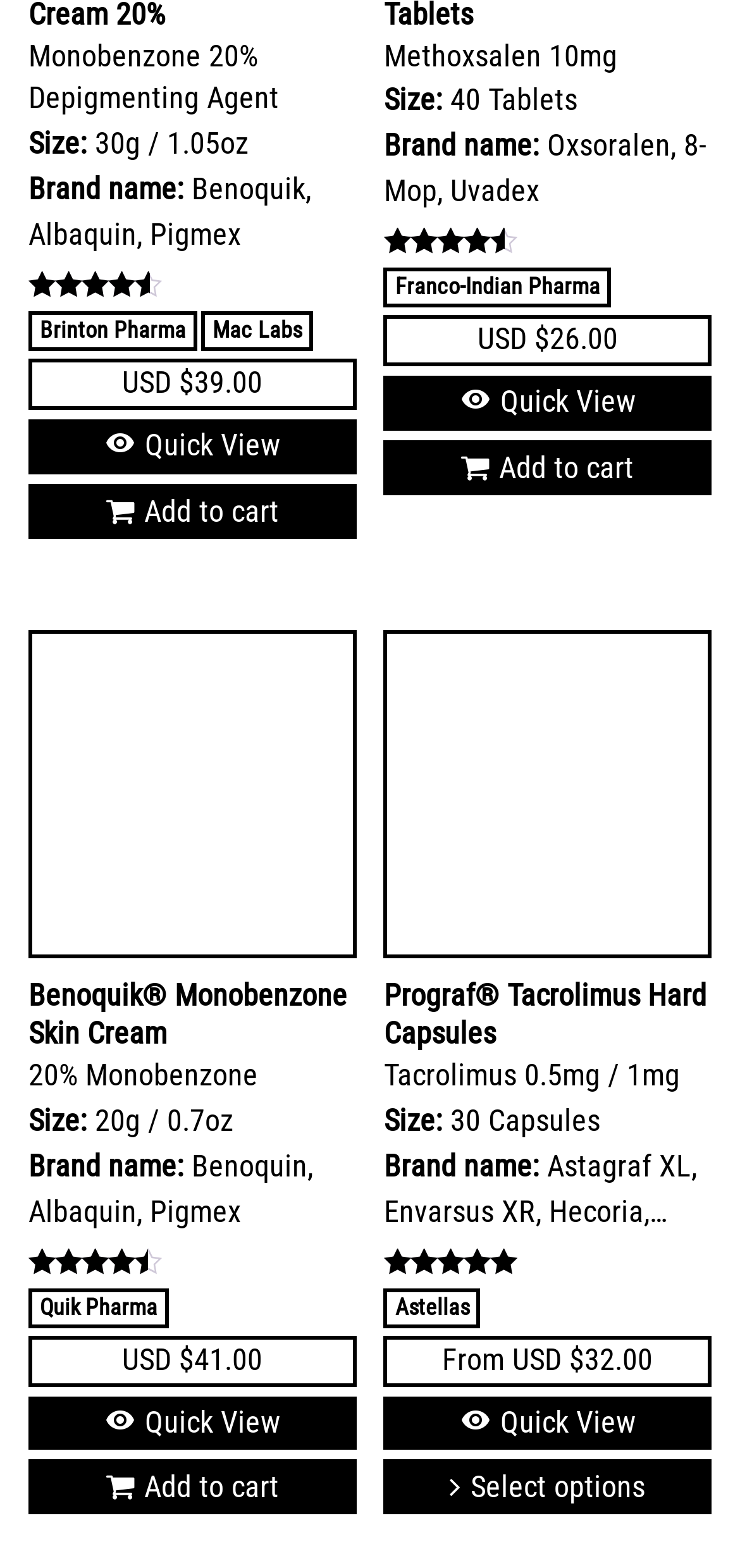Highlight the bounding box coordinates of the element you need to click to perform the following instruction: "Visit the Di Business page."

None